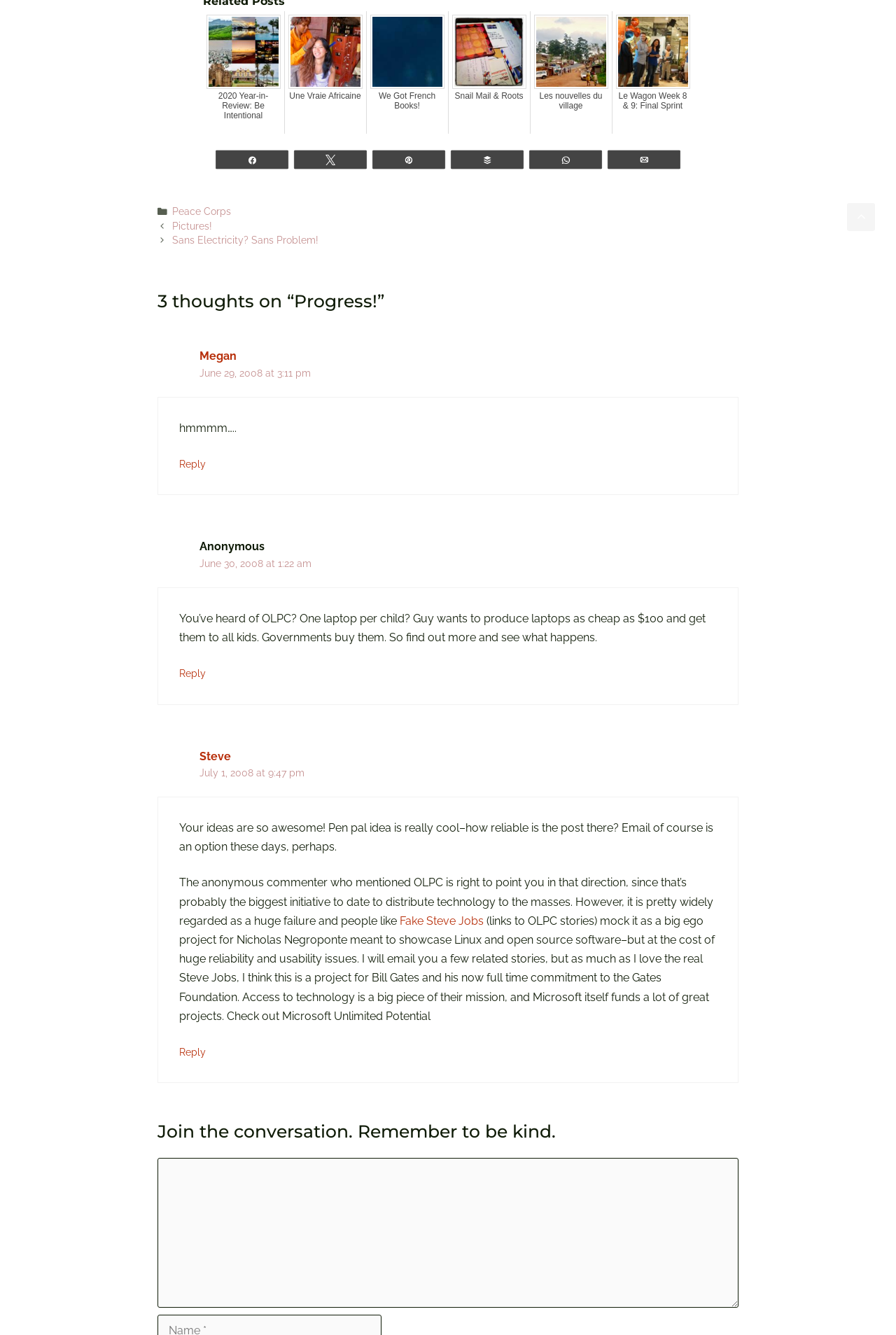Examine the image carefully and respond to the question with a detailed answer: 
How many comments are there under the first article?

I counted the number of article elements with comment meta information underneath the first article, and found three.